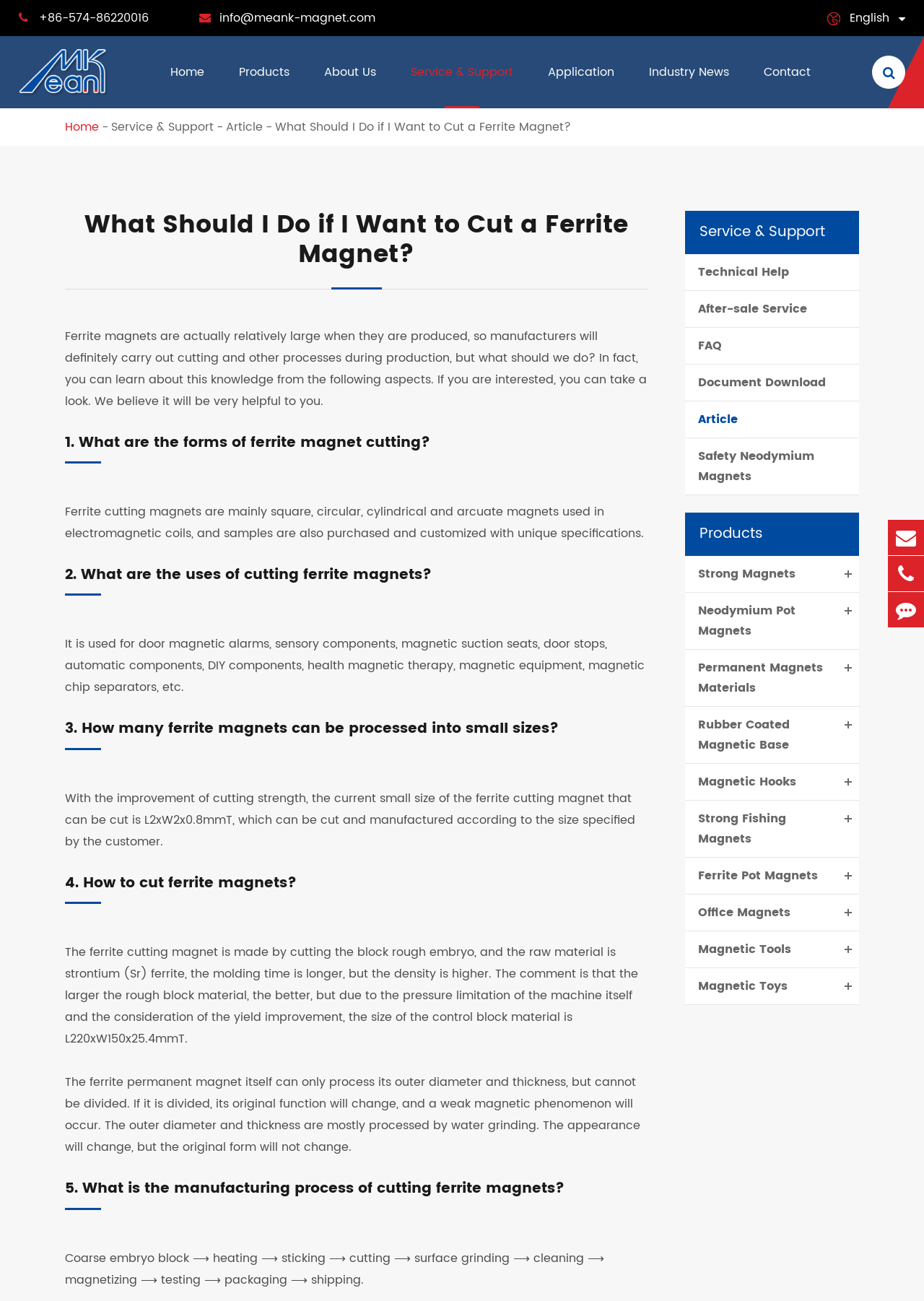Locate the bounding box coordinates of the element that should be clicked to execute the following instruction: "search for something".

[0.051, 0.083, 0.949, 0.098]